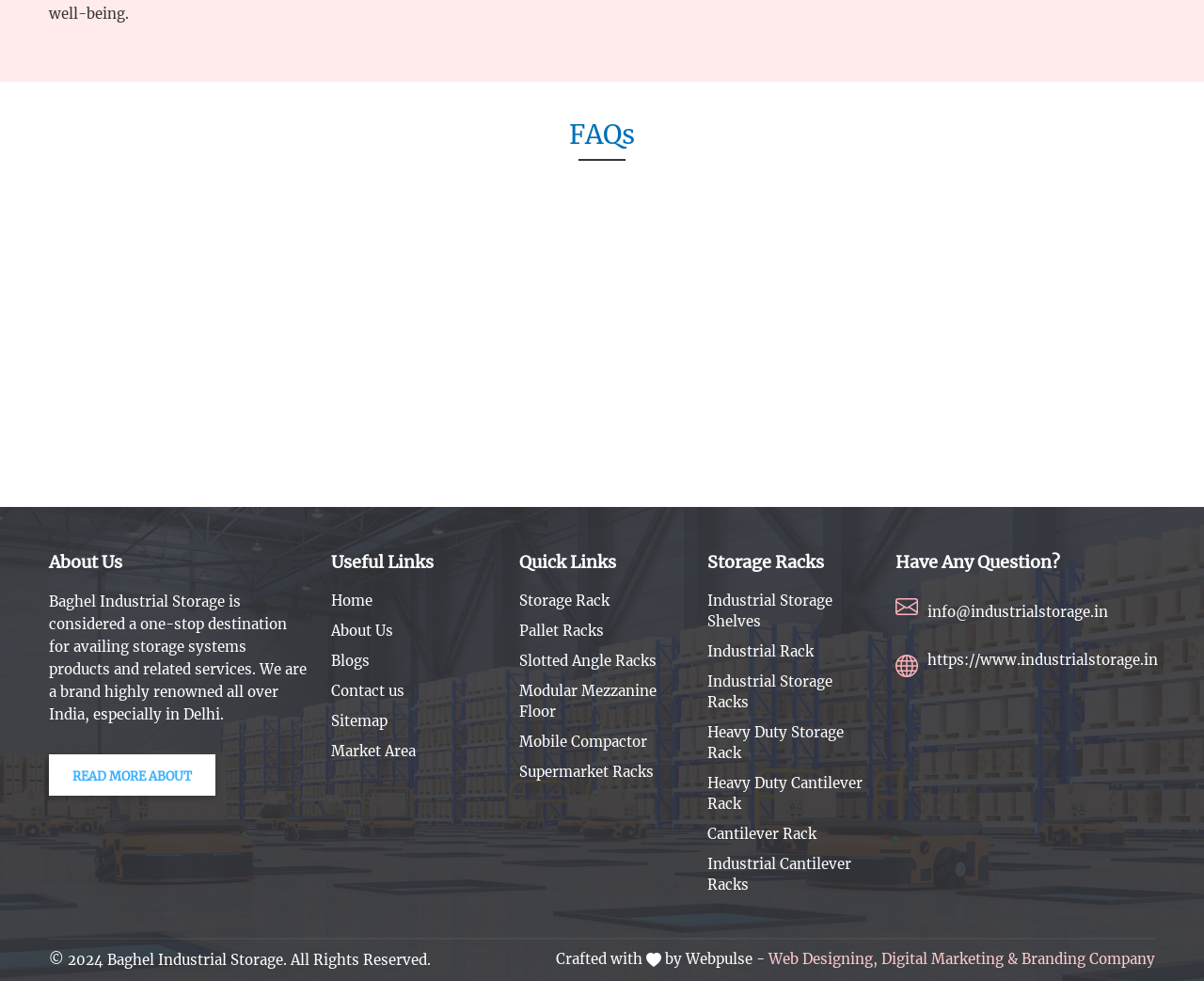Identify the bounding box for the UI element that is described as follows: "Austrian School of Economics".

None